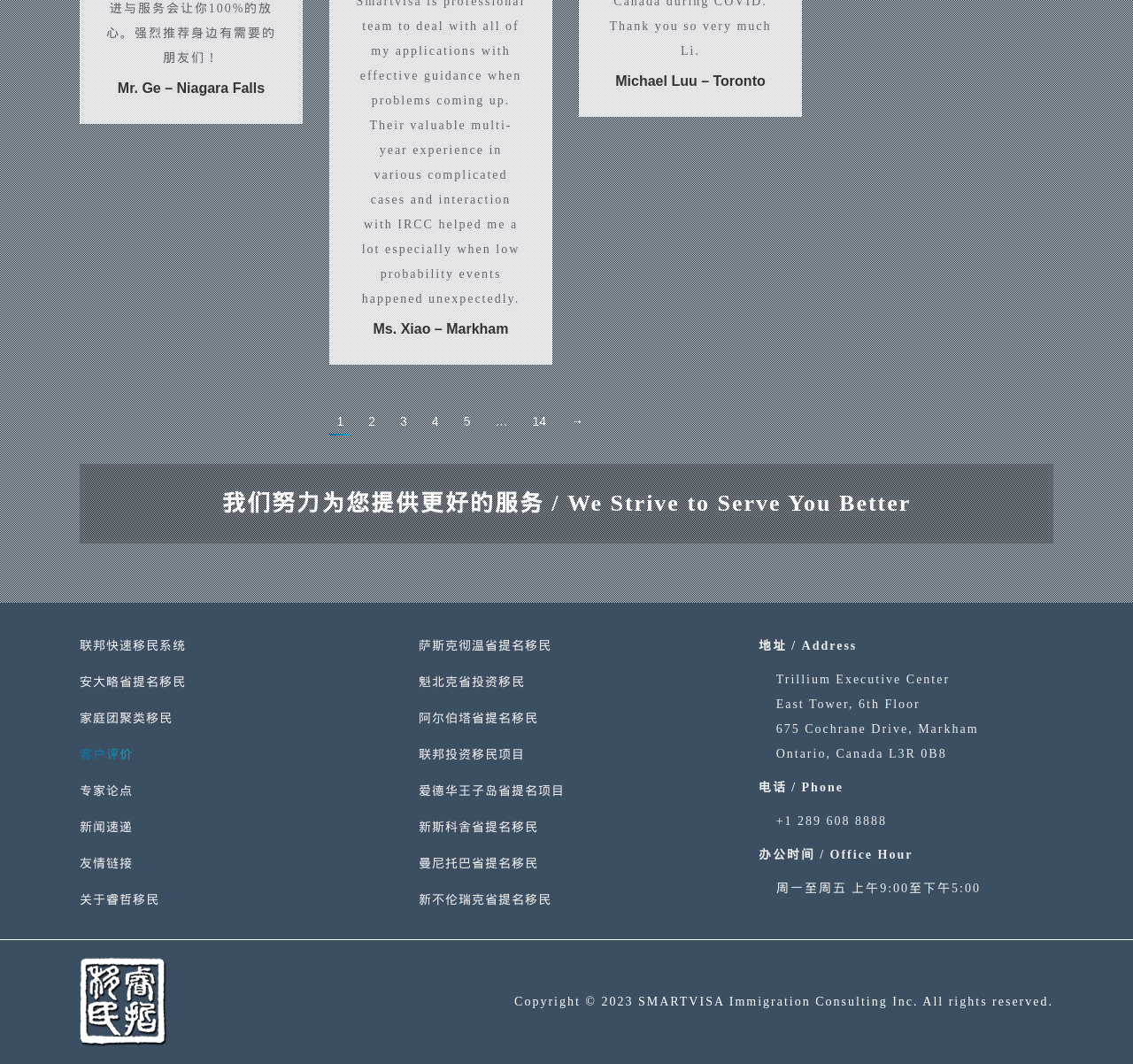Can you find the bounding box coordinates of the area I should click to execute the following instruction: "Click the link to federal fast immigration system"?

[0.07, 0.596, 0.164, 0.619]